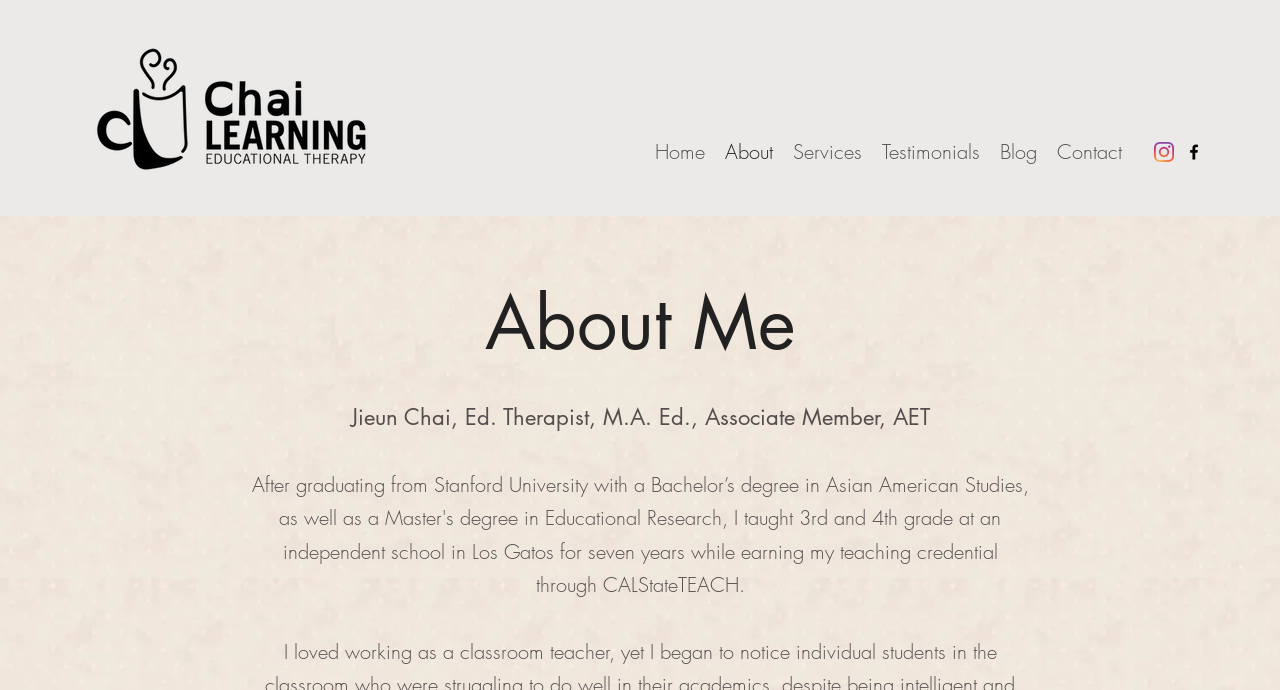Locate the bounding box coordinates of the clickable region to complete the following instruction: "read About Me."

[0.195, 0.404, 0.805, 0.535]